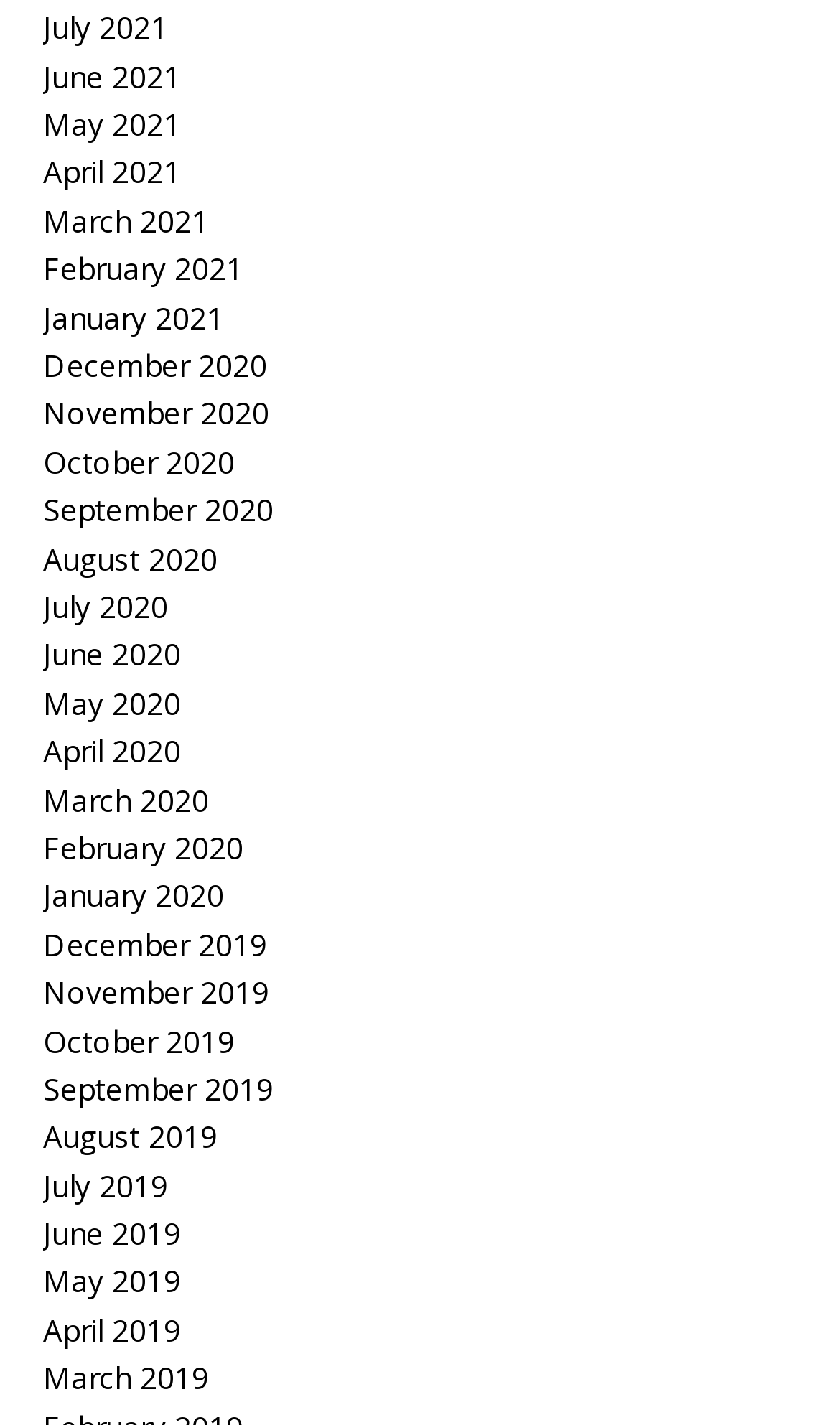Please determine the bounding box coordinates of the element's region to click for the following instruction: "access March 2019".

[0.051, 0.952, 0.249, 0.981]